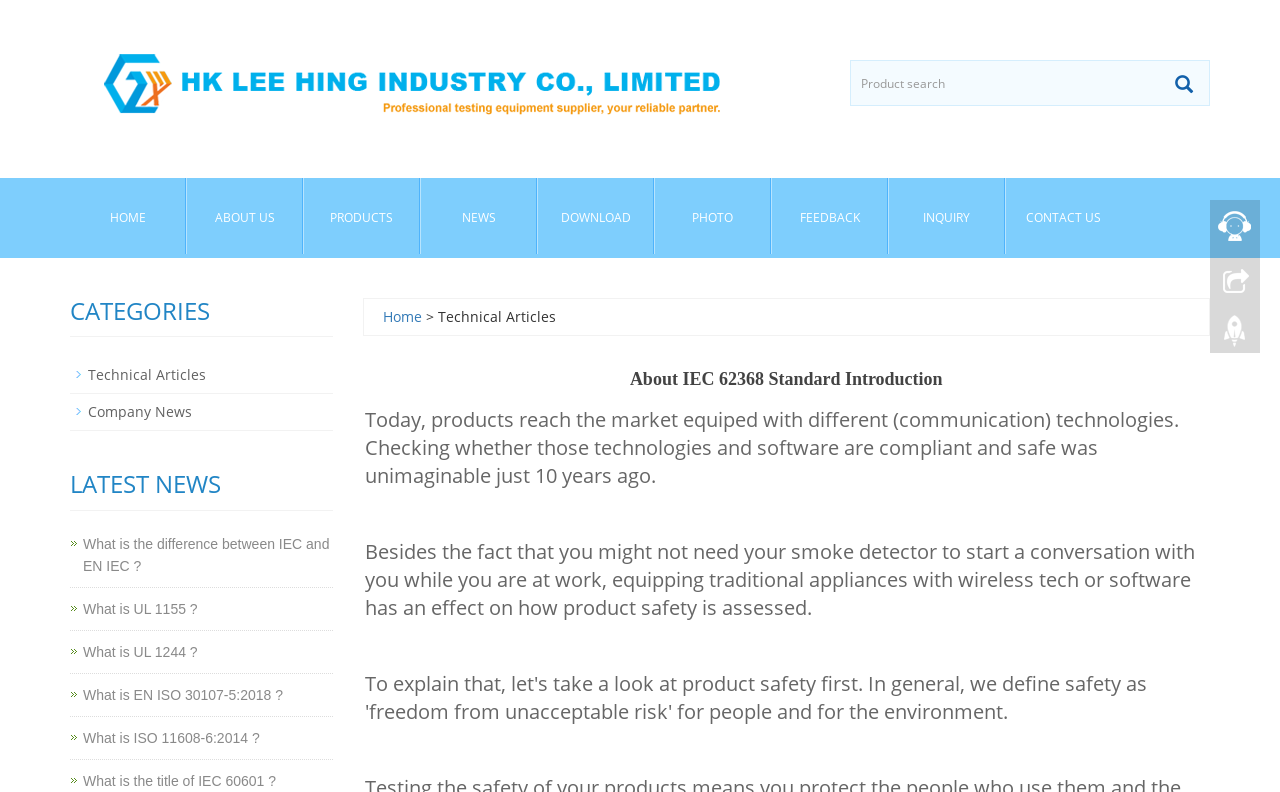Provide the bounding box coordinates for the UI element that is described by this text: "What is ISO 11608-6:2014 ?". The coordinates should be in the form of four float numbers between 0 and 1: [left, top, right, bottom].

[0.065, 0.921, 0.203, 0.942]